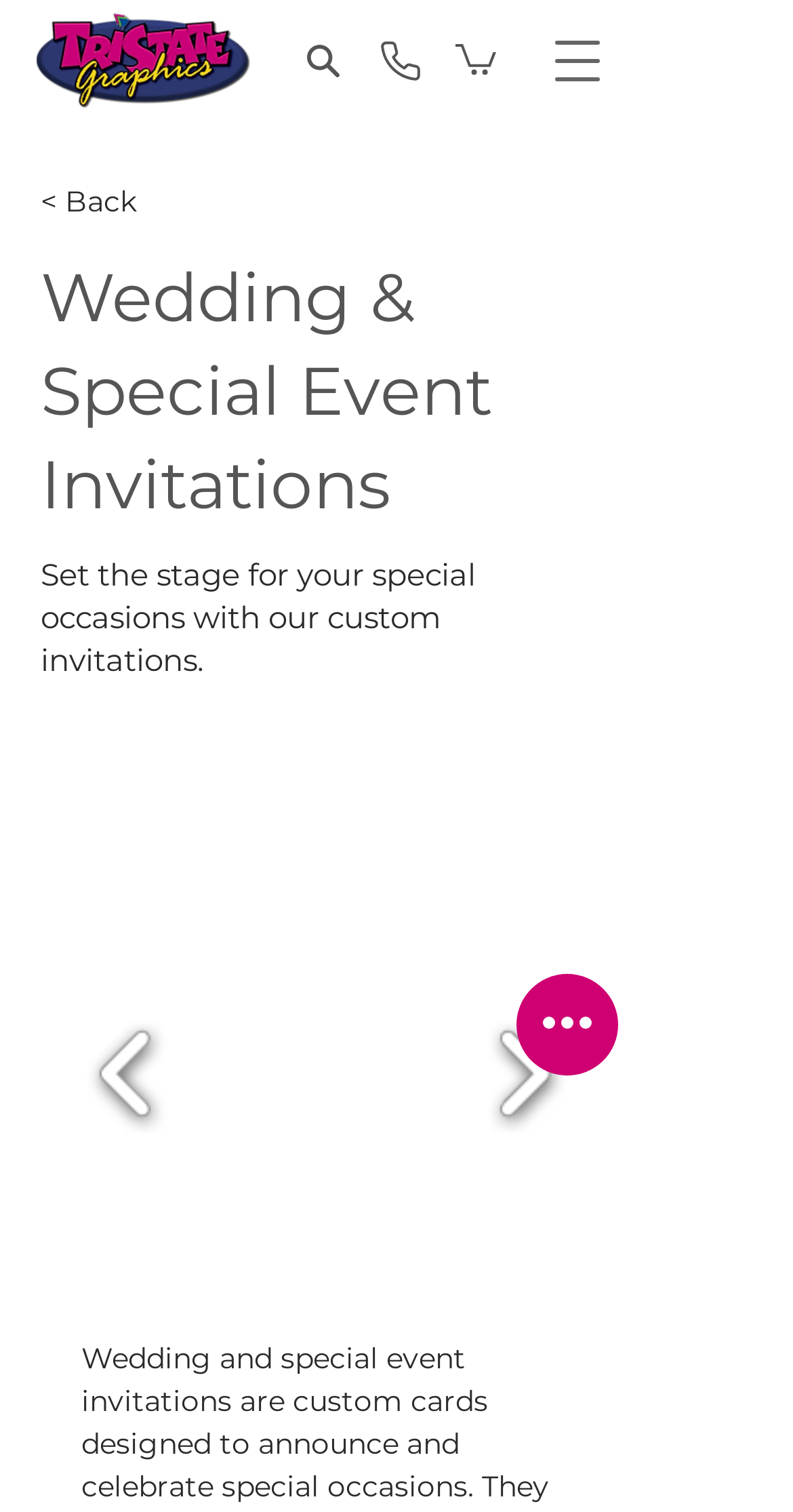Identify and provide the text content of the webpage's primary headline.

Wedding & Special Event Invitations